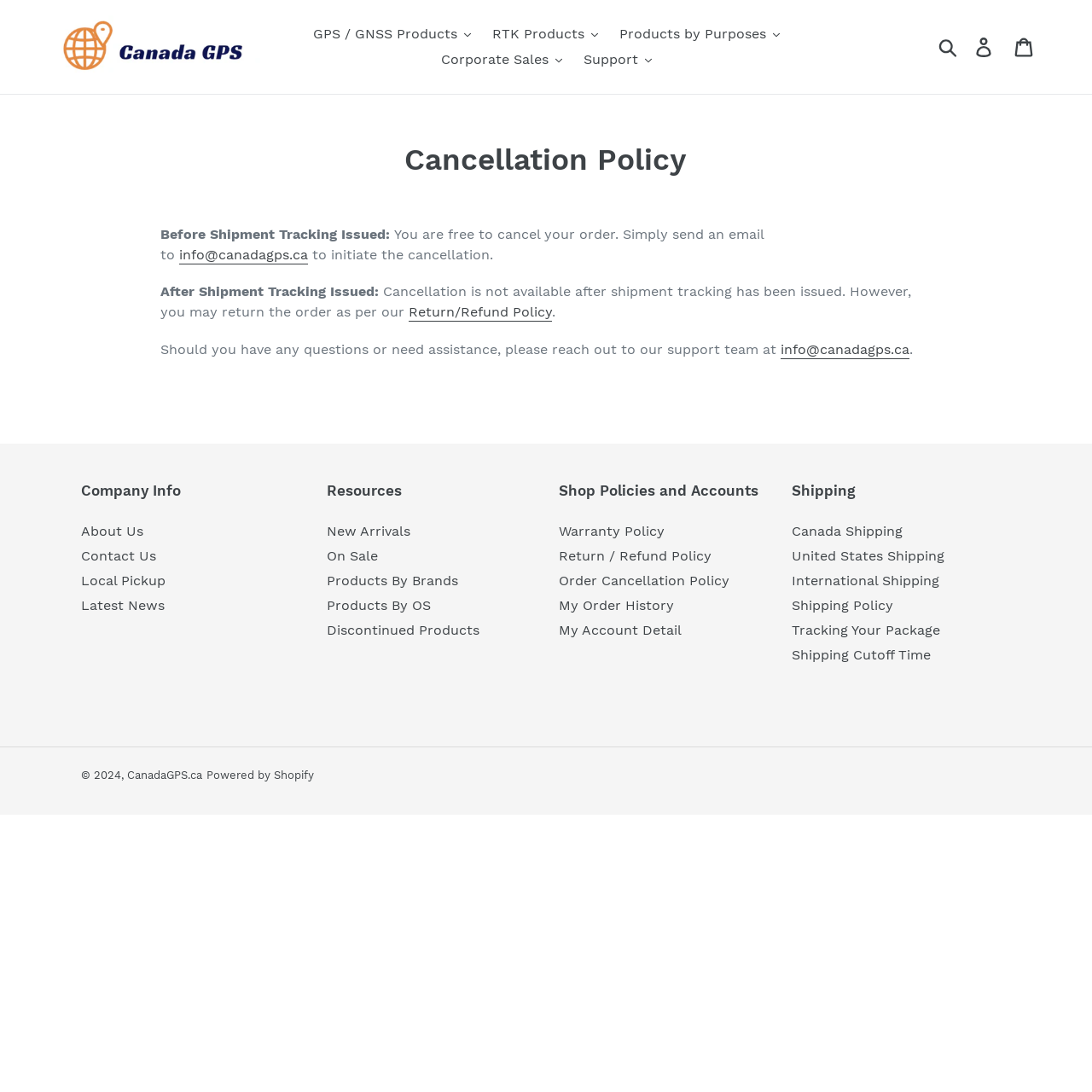Use the details in the image to answer the question thoroughly: 
How can customers return their orders?

The cancellation policy section mentions that customers may return their orders as per the company's Return/Refund Policy, which can be accessed by clicking on the 'Return/Refund Policy' link.